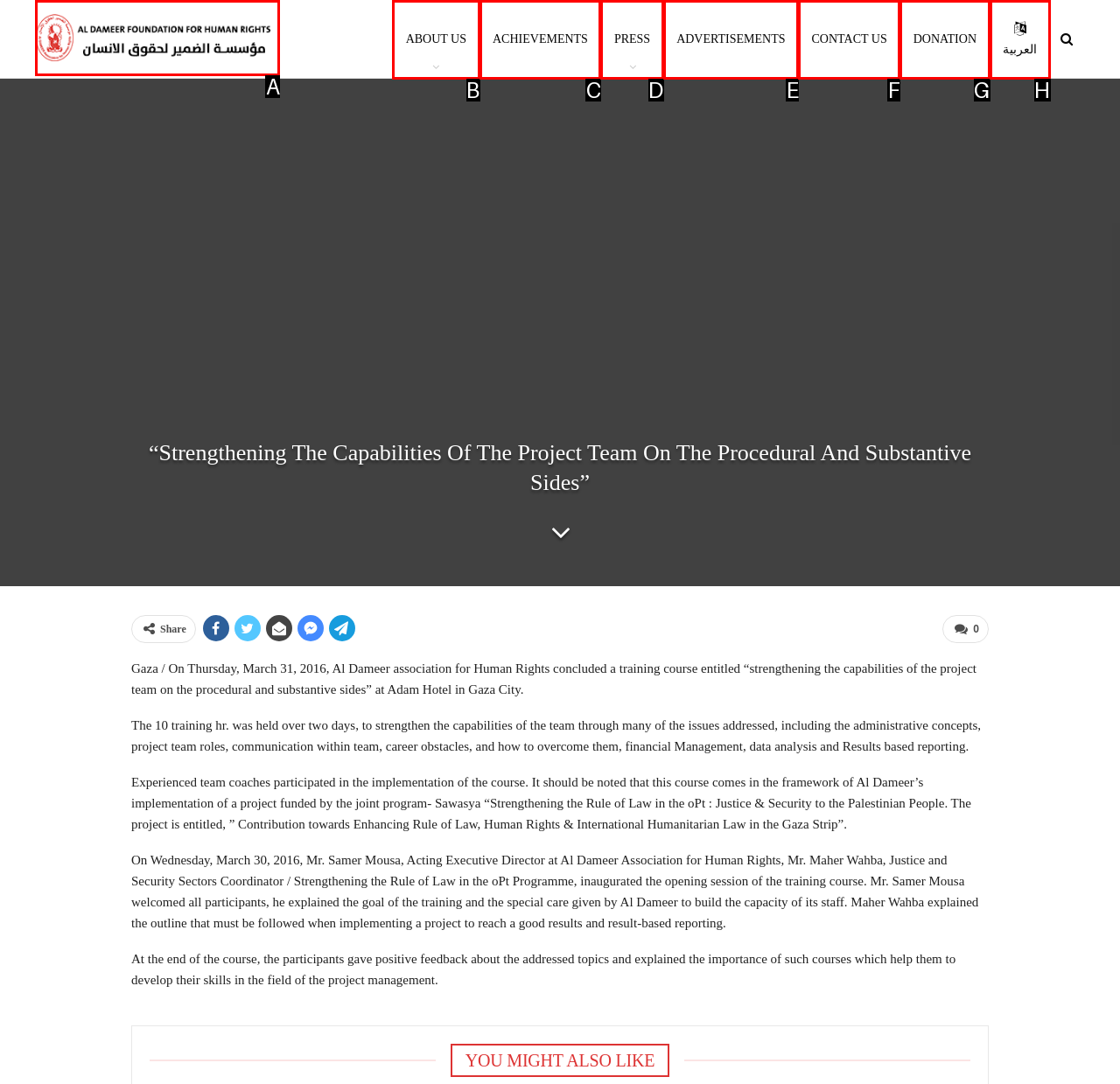Select the option that corresponds to the description: Advertisements
Respond with the letter of the matching choice from the options provided.

E